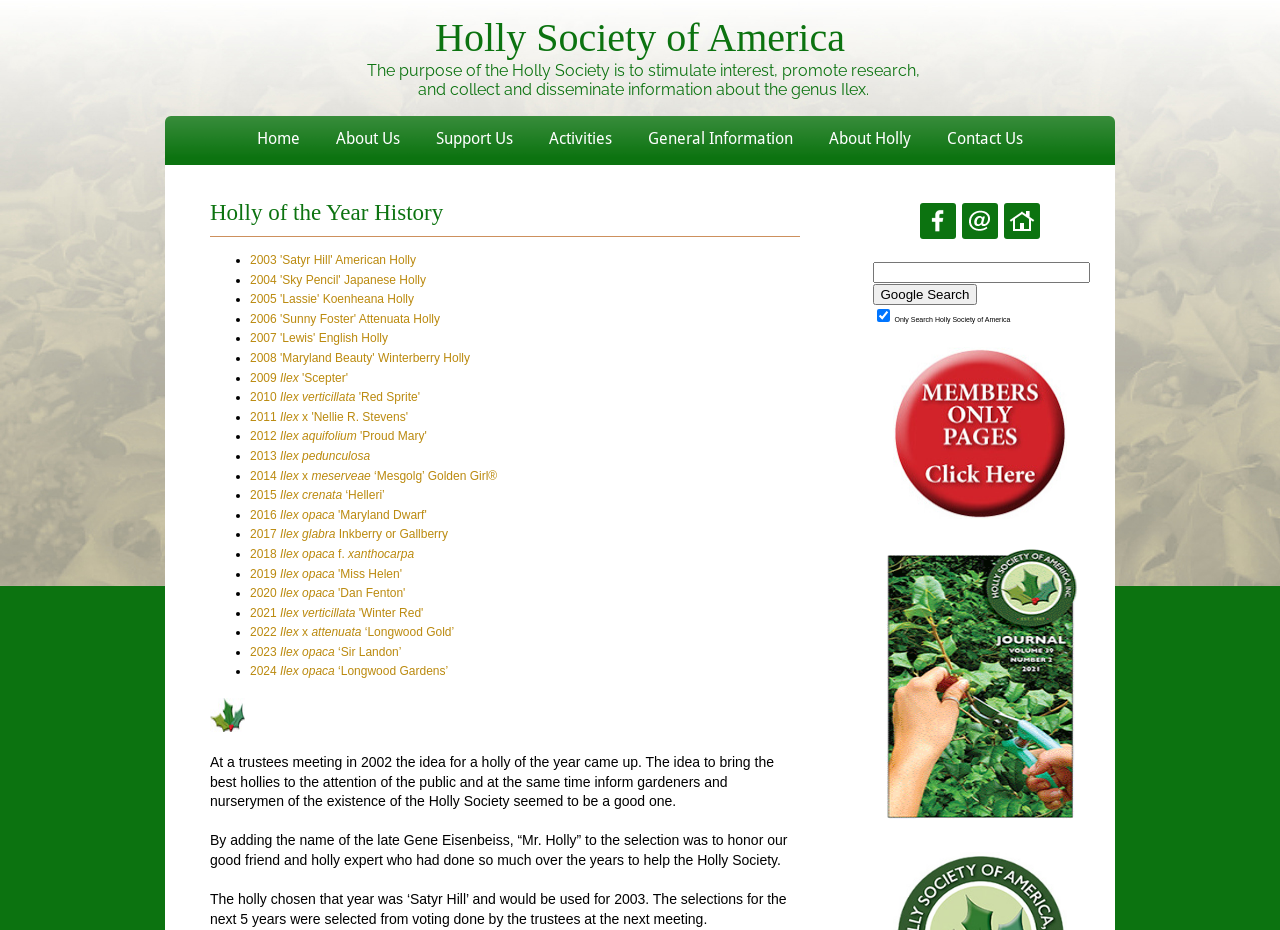Identify the bounding box for the UI element that is described as follows: "name="q"".

[0.682, 0.282, 0.851, 0.304]